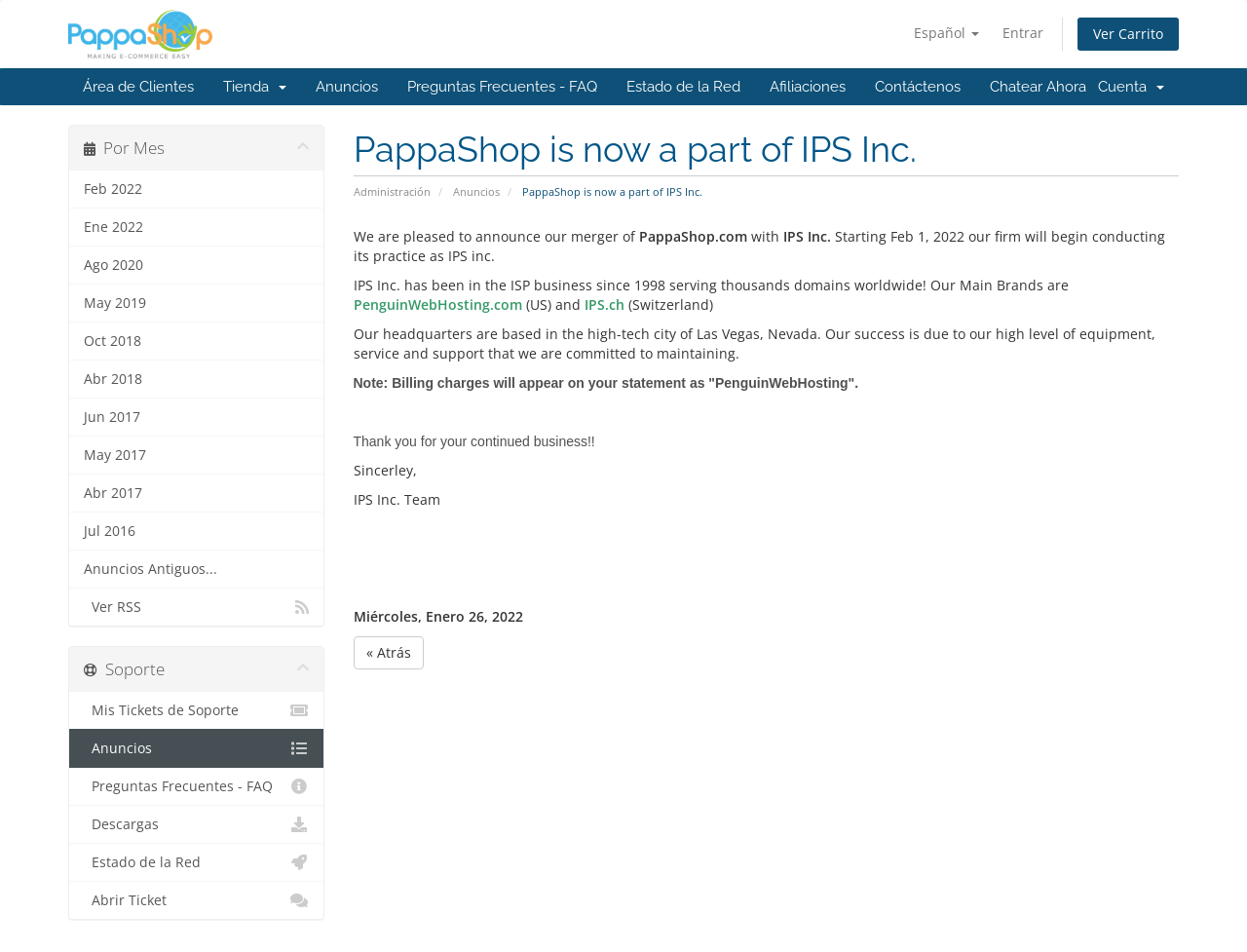Identify the webpage's primary heading and generate its text.

PappaShop is now a part of IPS Inc.